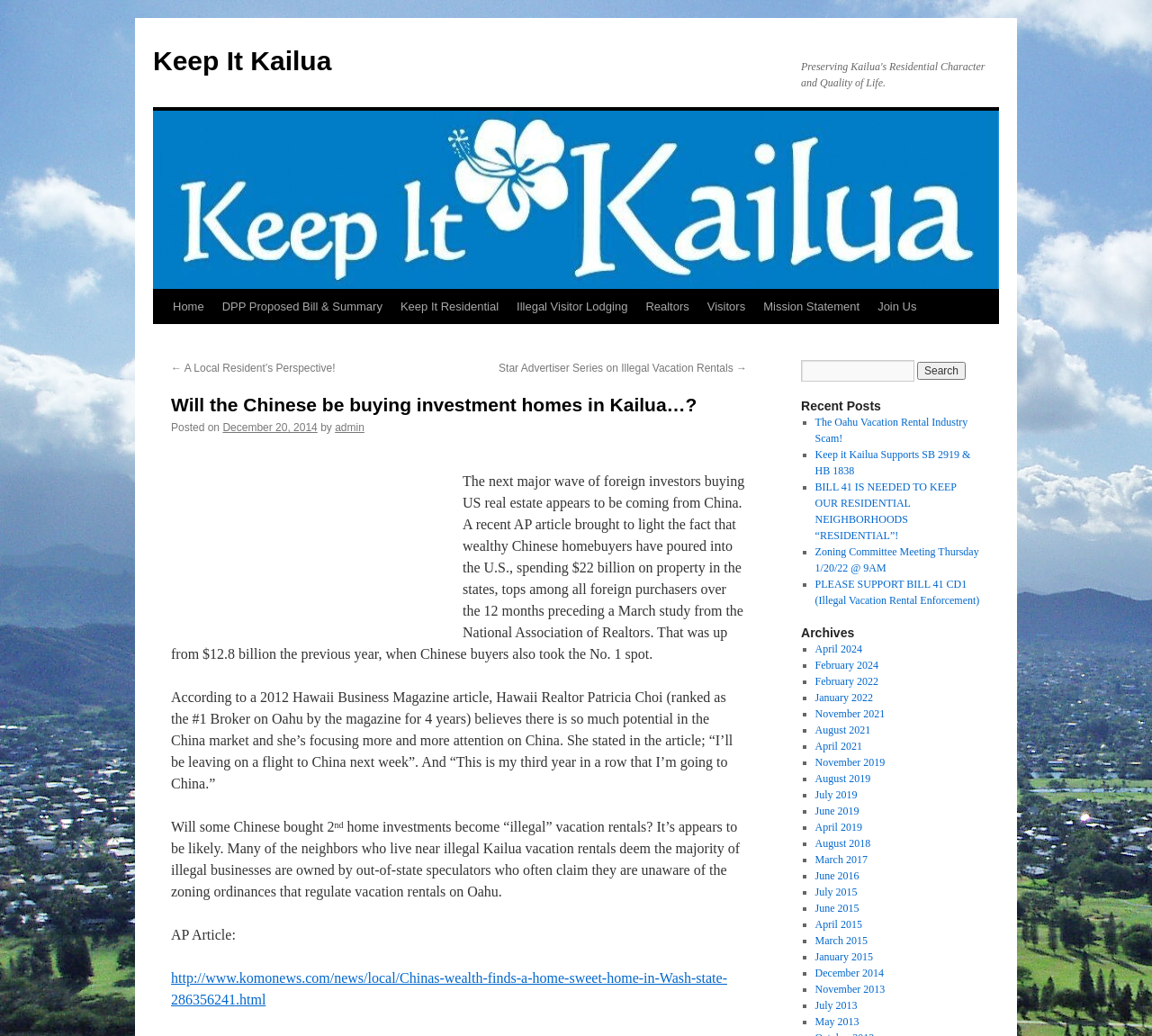Generate a detailed explanation of the webpage's features and information.

This webpage is about Keep It Kailua, a website focused on residential issues in Kailua, Hawaii. At the top, there is a navigation menu with links to various sections, including "Home", "DPP Proposed Bill & Summary", "Keep It Residential", and others. Below the navigation menu, there is a heading that reads "Will the Chinese be buying investment homes in Kailua…?" followed by a brief introduction to the topic.

To the right of the introduction, there is an image related to Chinese spending in Washington State. The main content of the webpage is a blog post discussing the potential impact of Chinese investors on the Kailua real estate market. The post cites statistics and quotes from a Hawaii Business Magazine article.

Below the blog post, there is a section with links to recent posts, including "The Oahu Vacation Rental Industry Scam!" and "BILL 41 IS NEEDED TO KEEP OUR RESIDENTIAL NEIGHBORHOODS “RESIDENTIAL”!". Further down, there is an "Archives" section with links to posts from various months and years, dating back to 2015.

On the right side of the webpage, there is a search bar with a "Search" button. Above the search bar, there is a heading that reads "Recent Posts" with a list of links to recent posts.